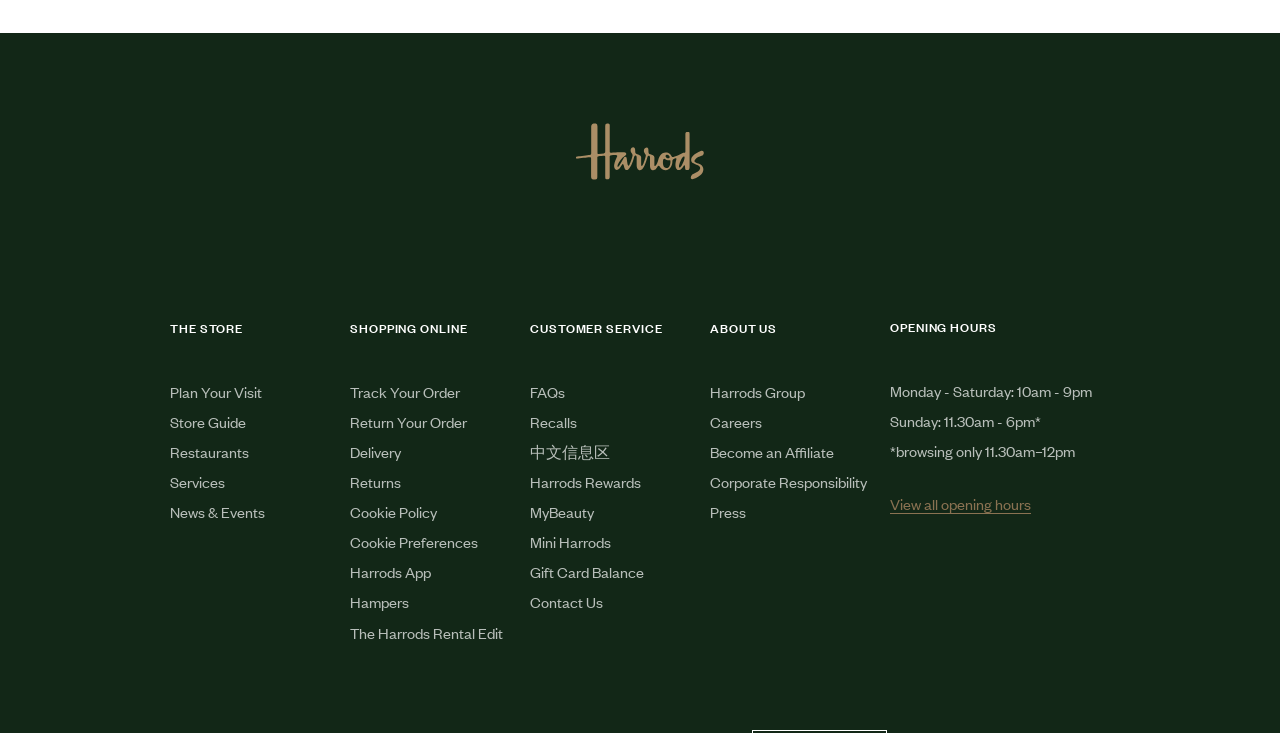Provide the bounding box for the UI element matching this description: "View all opening hours".

[0.695, 0.549, 0.867, 0.581]